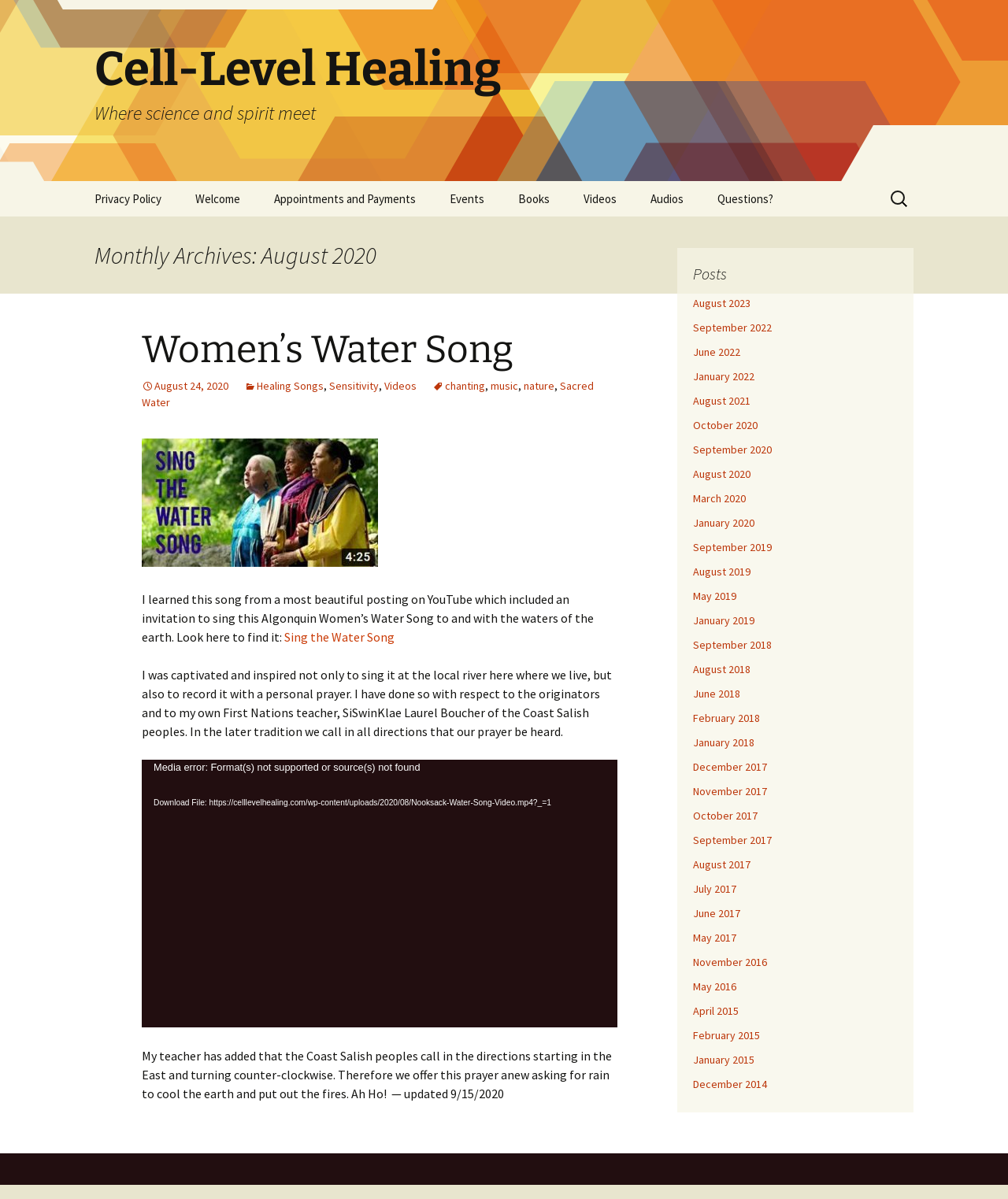Use the information in the screenshot to answer the question comprehensively: How many links are there in the navigation section?

The navigation section is located at the bottom of the webpage and contains links to different months and years. By counting the links, we can find that there are 15 links in total.